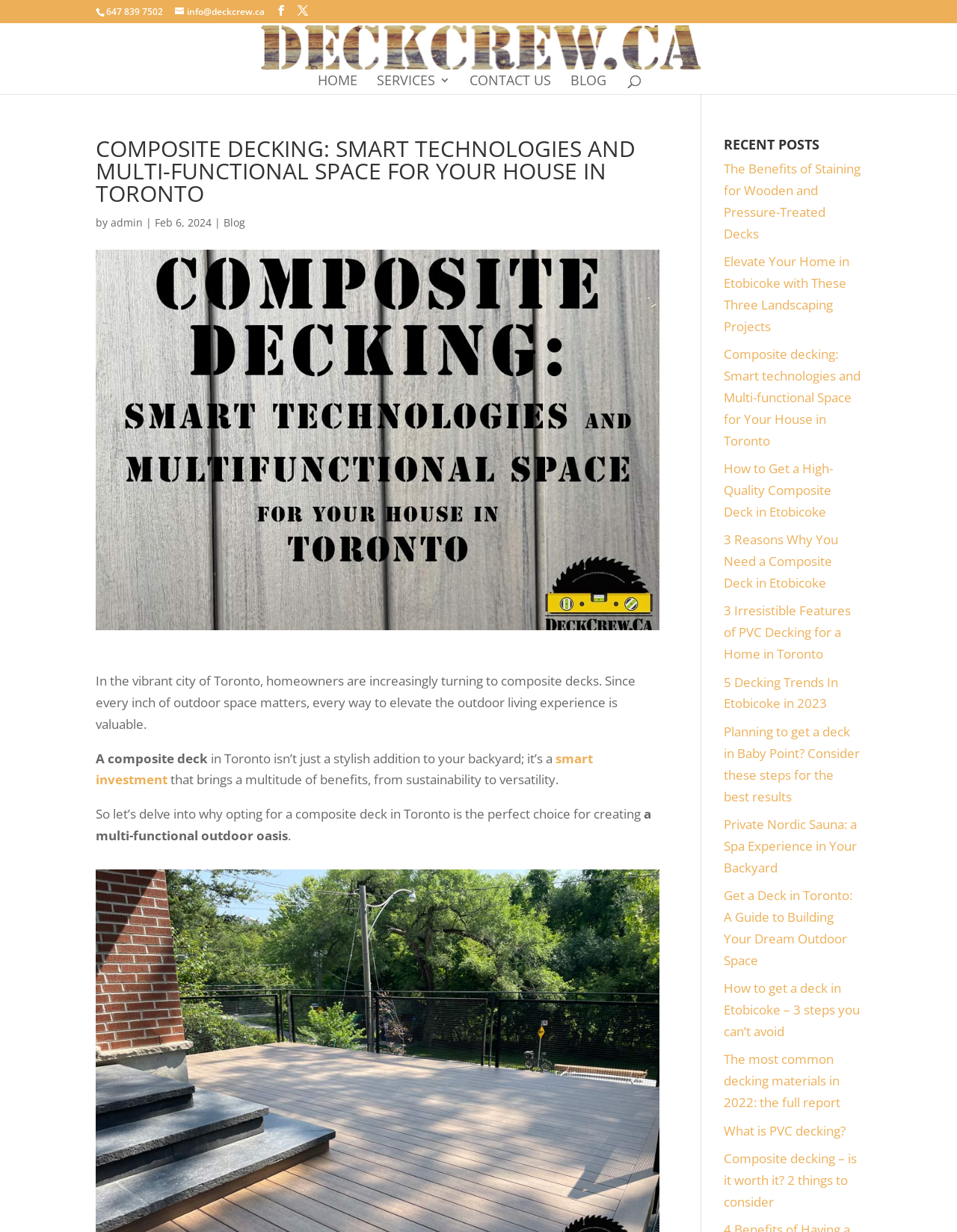Show me the bounding box coordinates of the clickable region to achieve the task as per the instruction: "Read the blog post about composite decking".

[0.756, 0.28, 0.899, 0.364]